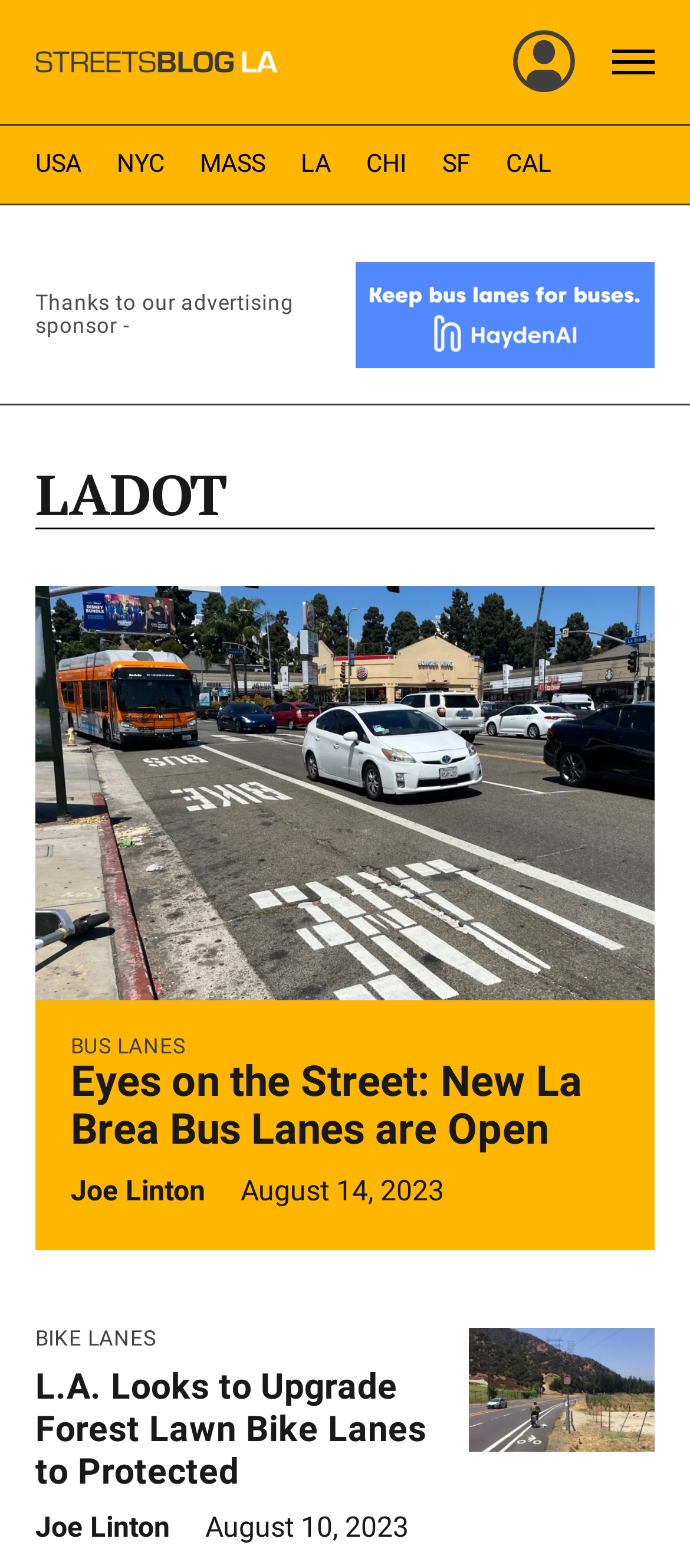Please analyze the image and provide a thorough answer to the question:
What is the topic of the article 'Eyes on the Street: New La Brea Bus Lanes are Open'?

I inferred the topic of the article by looking at the link 'Eyes on the Street: New La Brea Bus Lanes are Open' and its corresponding heading, which suggests that the article is about bus lanes.